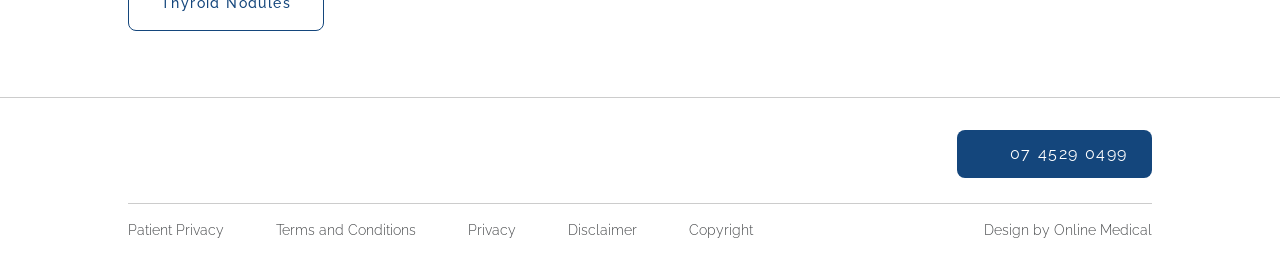How many links are at the bottom of the webpage?
Answer the question based on the image using a single word or a brief phrase.

6